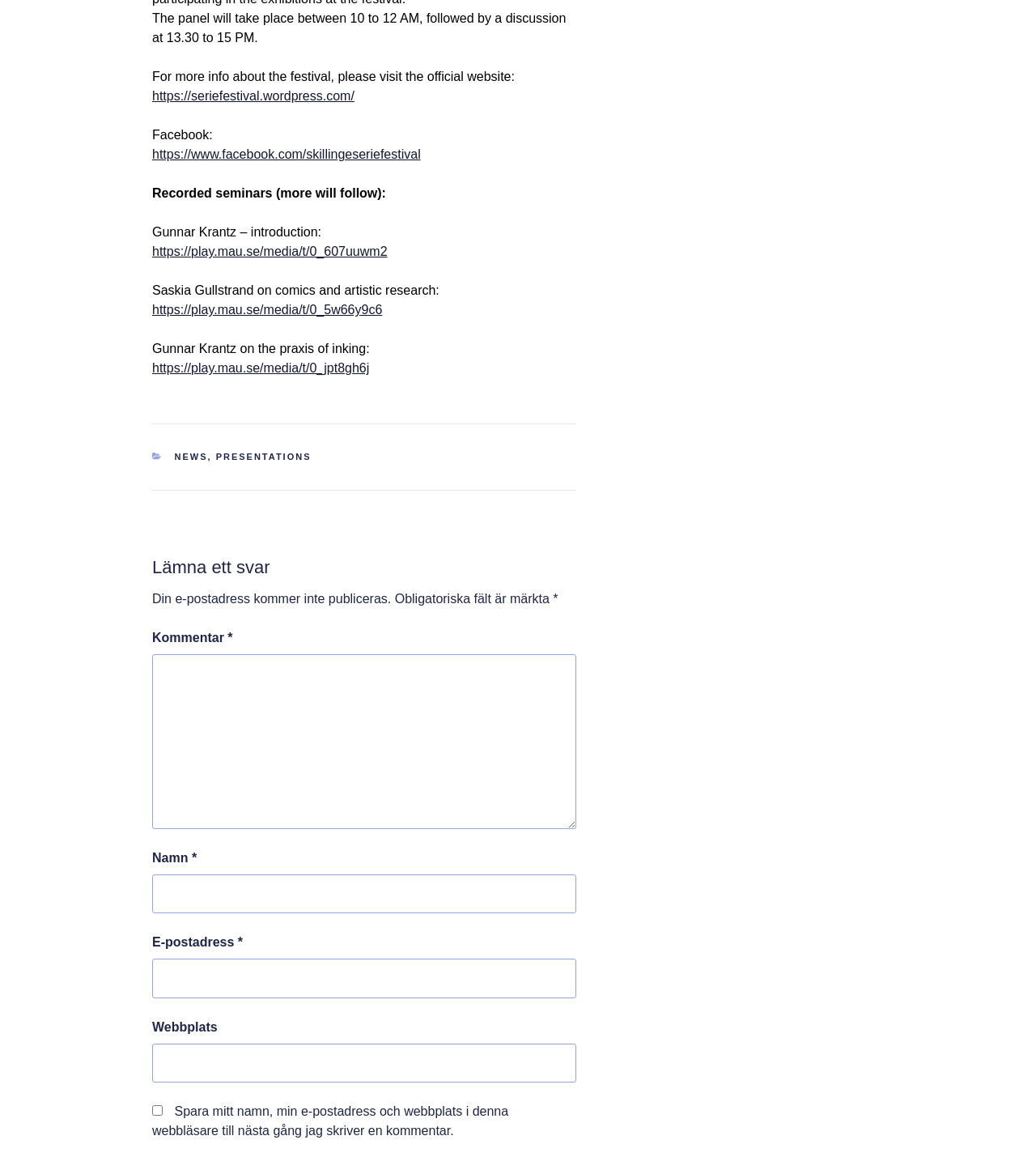What is the purpose of the textboxes?
Please give a detailed and elaborate answer to the question based on the image.

The textboxes are located below the heading 'Lämna ett svar', which translates to 'Leave a comment'. The textboxes are labeled as 'Kommentar', 'Namn', 'E-postadress', and 'Webbplats', indicating that they are used to input information for leaving a comment.